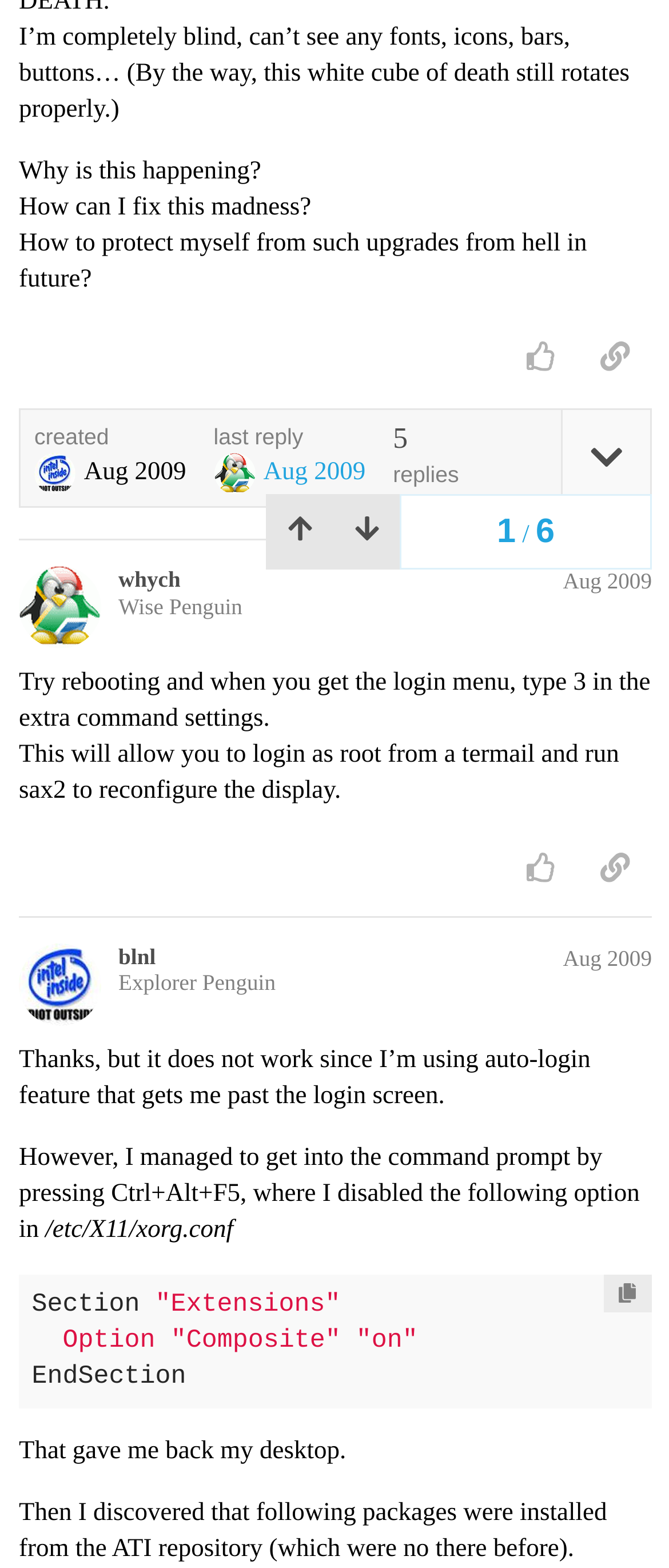Please determine the bounding box coordinates for the UI element described here. Use the format (top-left x, top-left y, bottom-right x, bottom-right y) with values bounded between 0 and 1: Newsletter

None